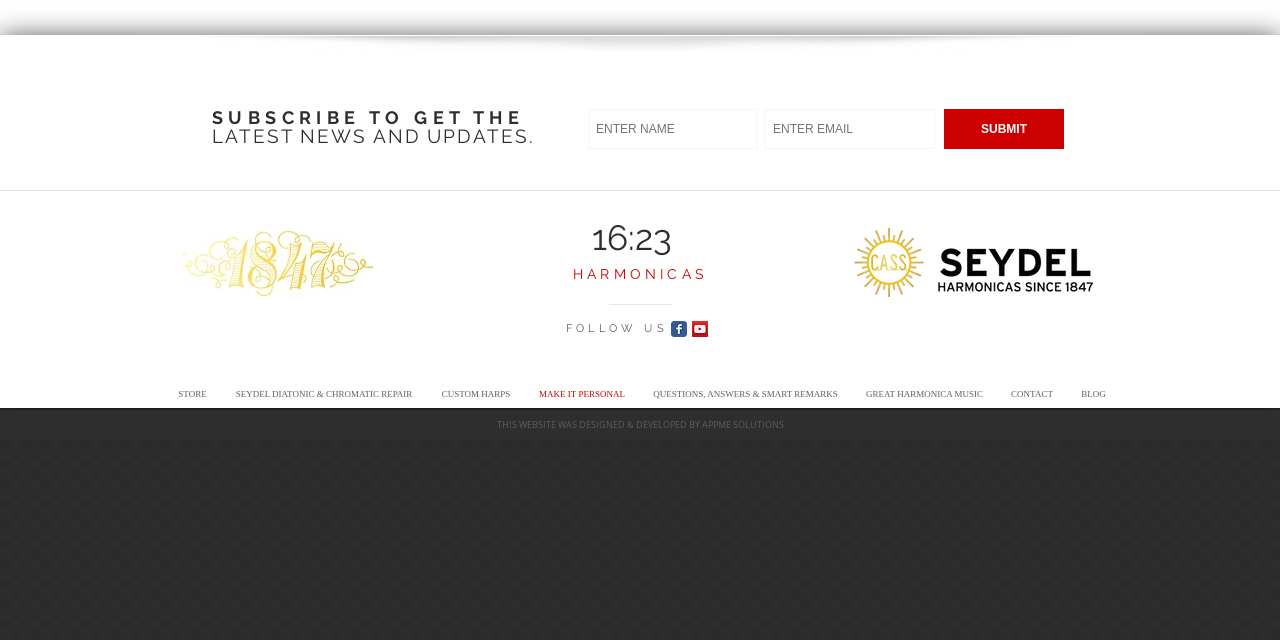Using the description "CONTACT", locate and provide the bounding box of the UI element.

[0.779, 0.594, 0.834, 0.638]